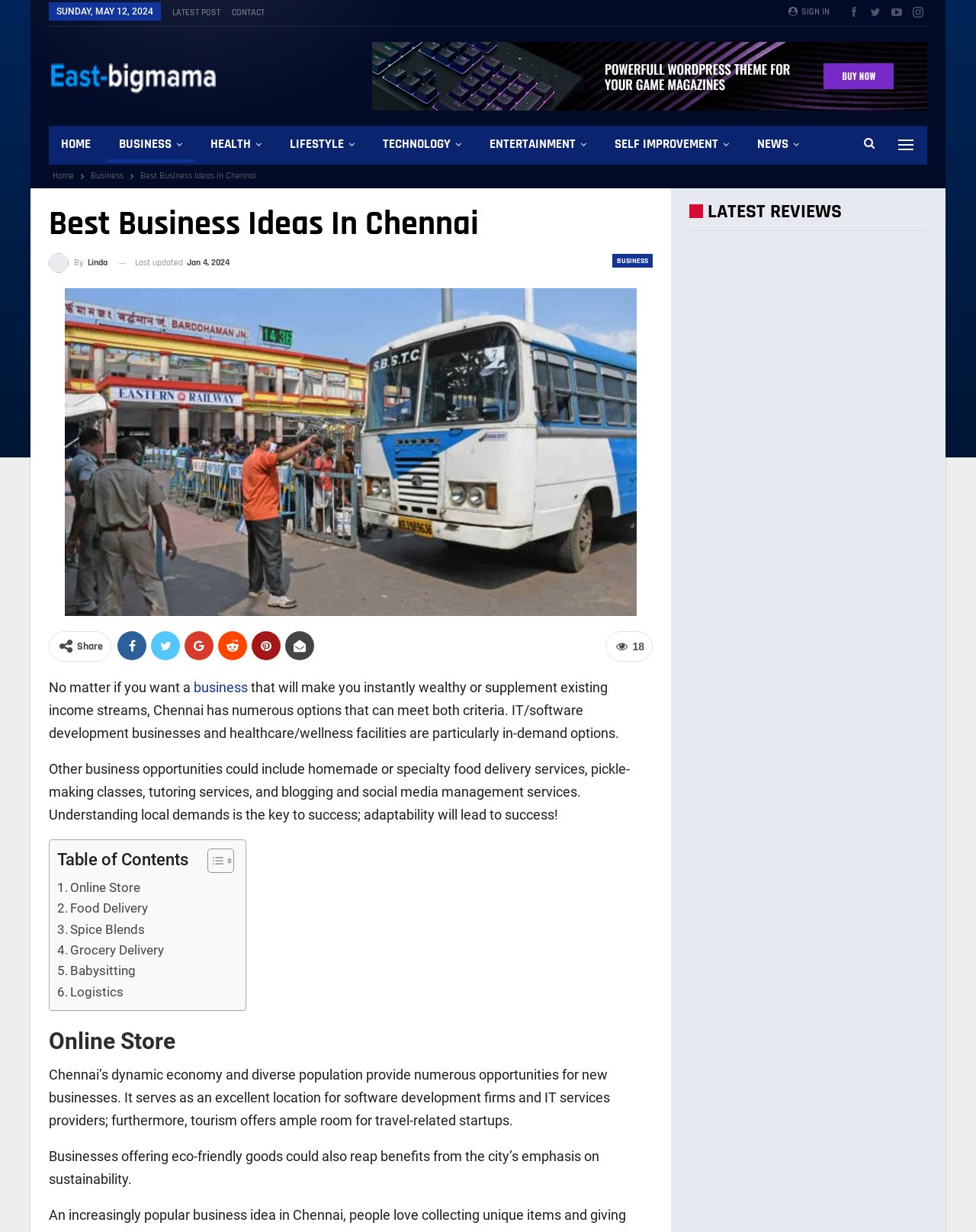Please give a one-word or short phrase response to the following question: 
How many business opportunities are listed?

6